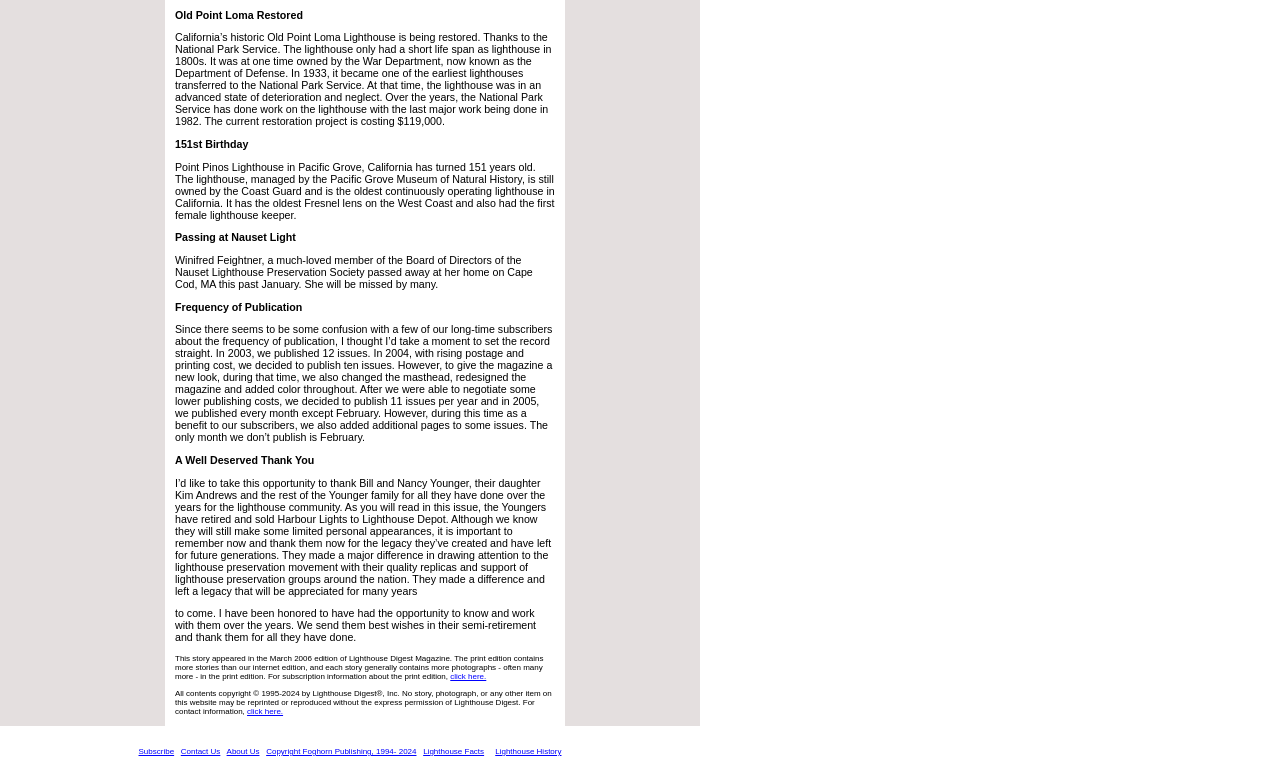Determine the bounding box coordinates of the region I should click to achieve the following instruction: "click click here". Ensure the bounding box coordinates are four float numbers between 0 and 1, i.e., [left, top, right, bottom].

[0.352, 0.885, 0.38, 0.897]